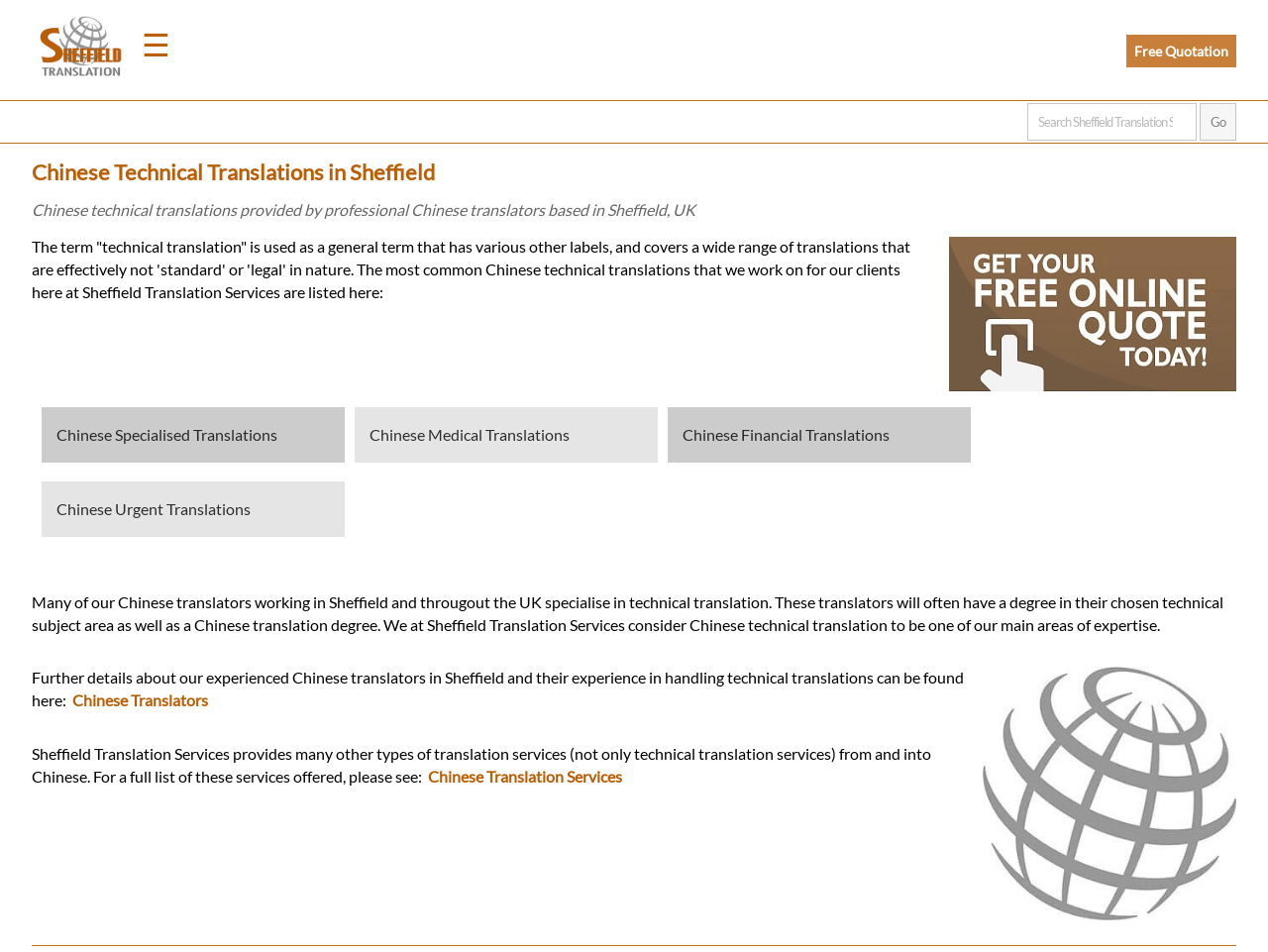Please identify the bounding box coordinates of the clickable element to fulfill the following instruction: "Get a free quotation". The coordinates should be four float numbers between 0 and 1, i.e., [left, top, right, bottom].

[0.888, 0.036, 0.975, 0.071]